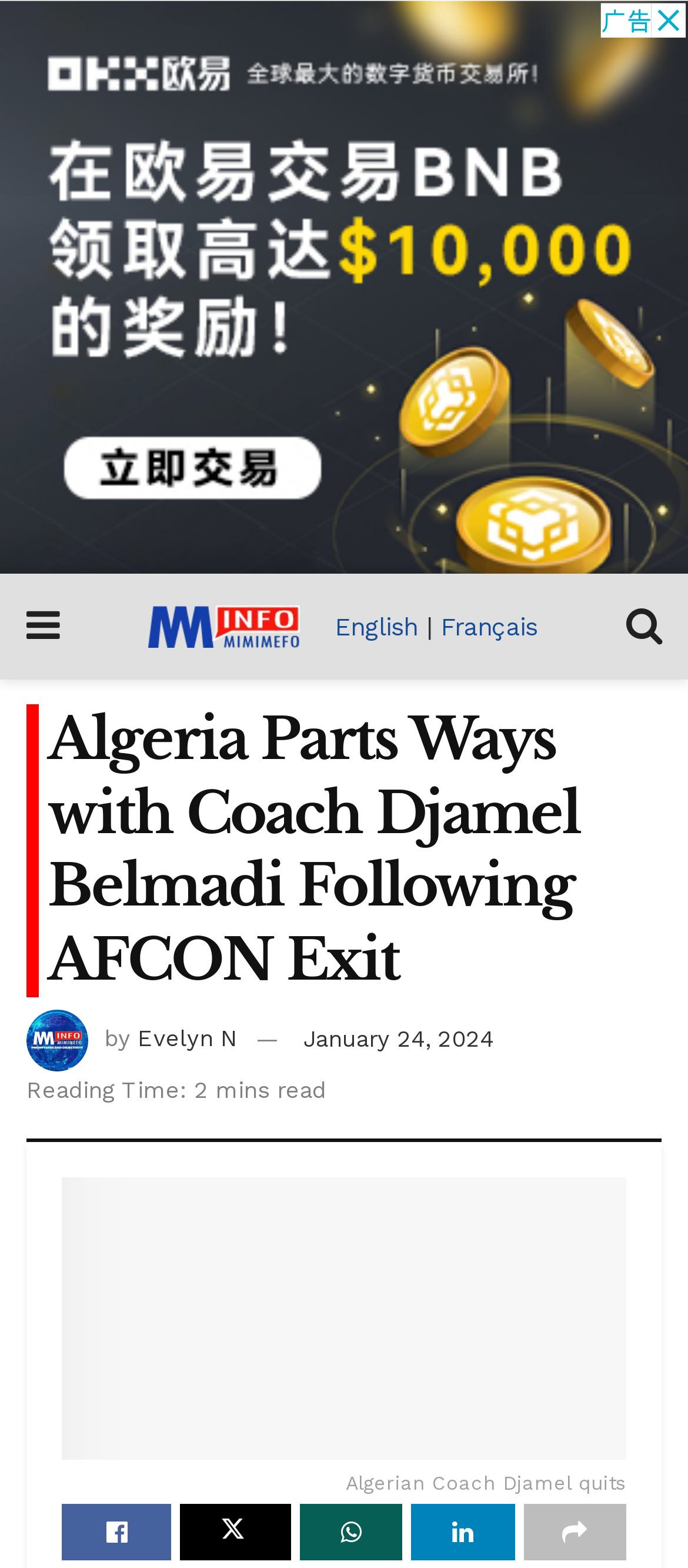Please find the bounding box for the following UI element description. Provide the coordinates in (top-left x, top-left y, bottom-right x, bottom-right y) format, with values between 0 and 1: Evelyn N

[0.2, 0.288, 0.346, 0.305]